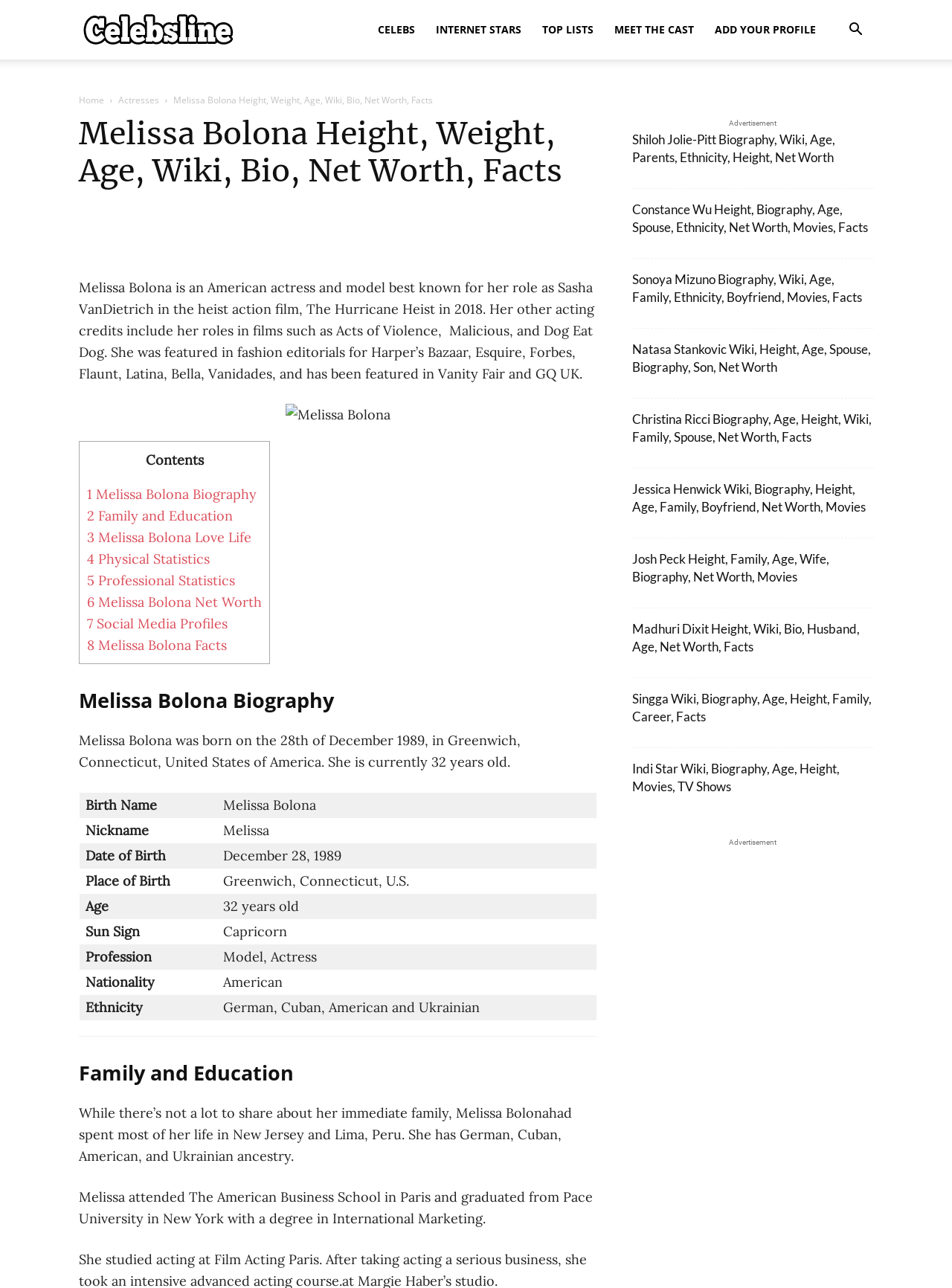Find the bounding box coordinates of the area to click in order to follow the instruction: "Read about Constance Wu's height and biography".

[0.664, 0.156, 0.912, 0.182]